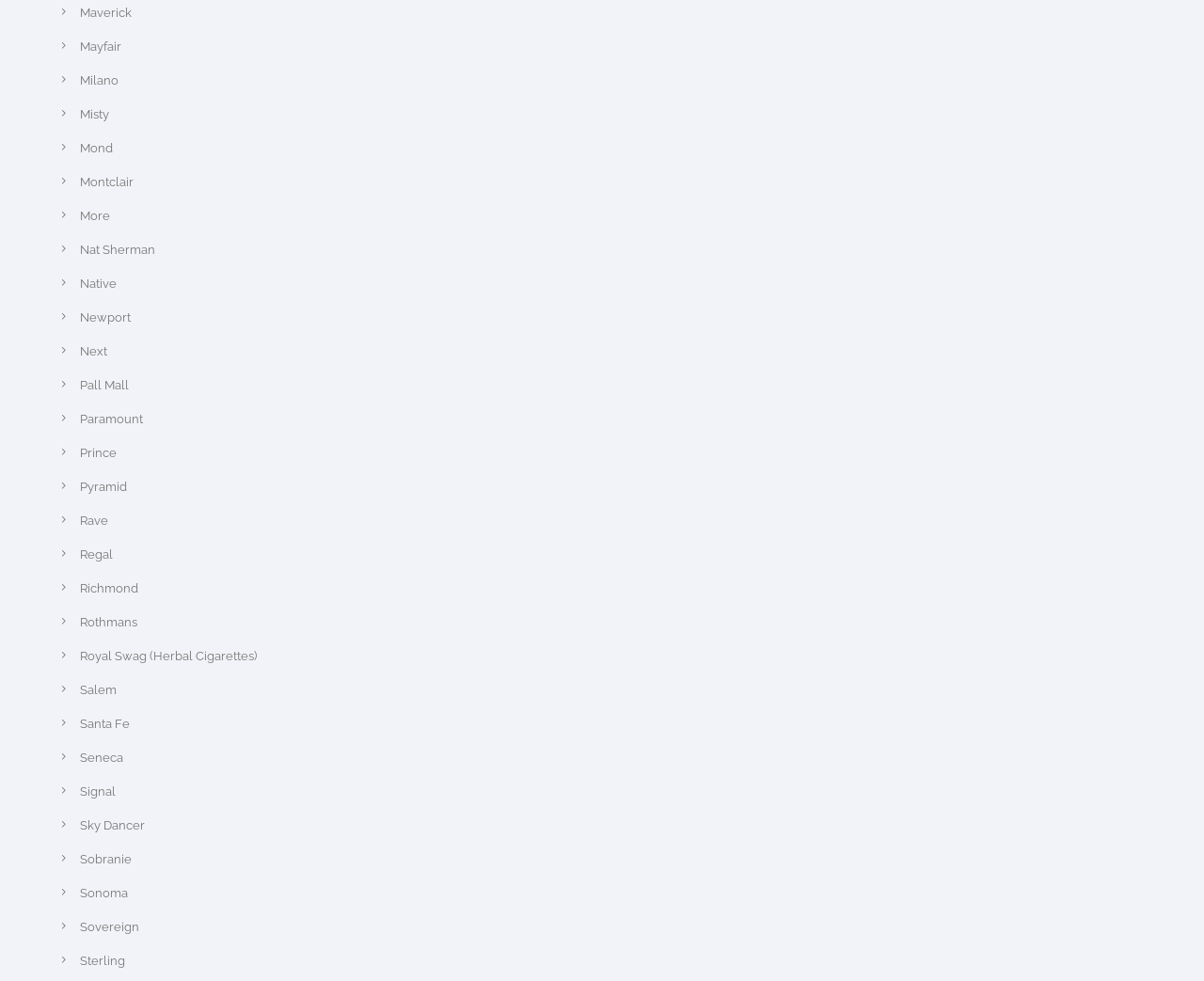Please determine the bounding box coordinates of the element to click in order to execute the following instruction: "view Royal Swag (Herbal Cigarettes)". The coordinates should be four float numbers between 0 and 1, specified as [left, top, right, bottom].

[0.066, 0.662, 0.213, 0.676]